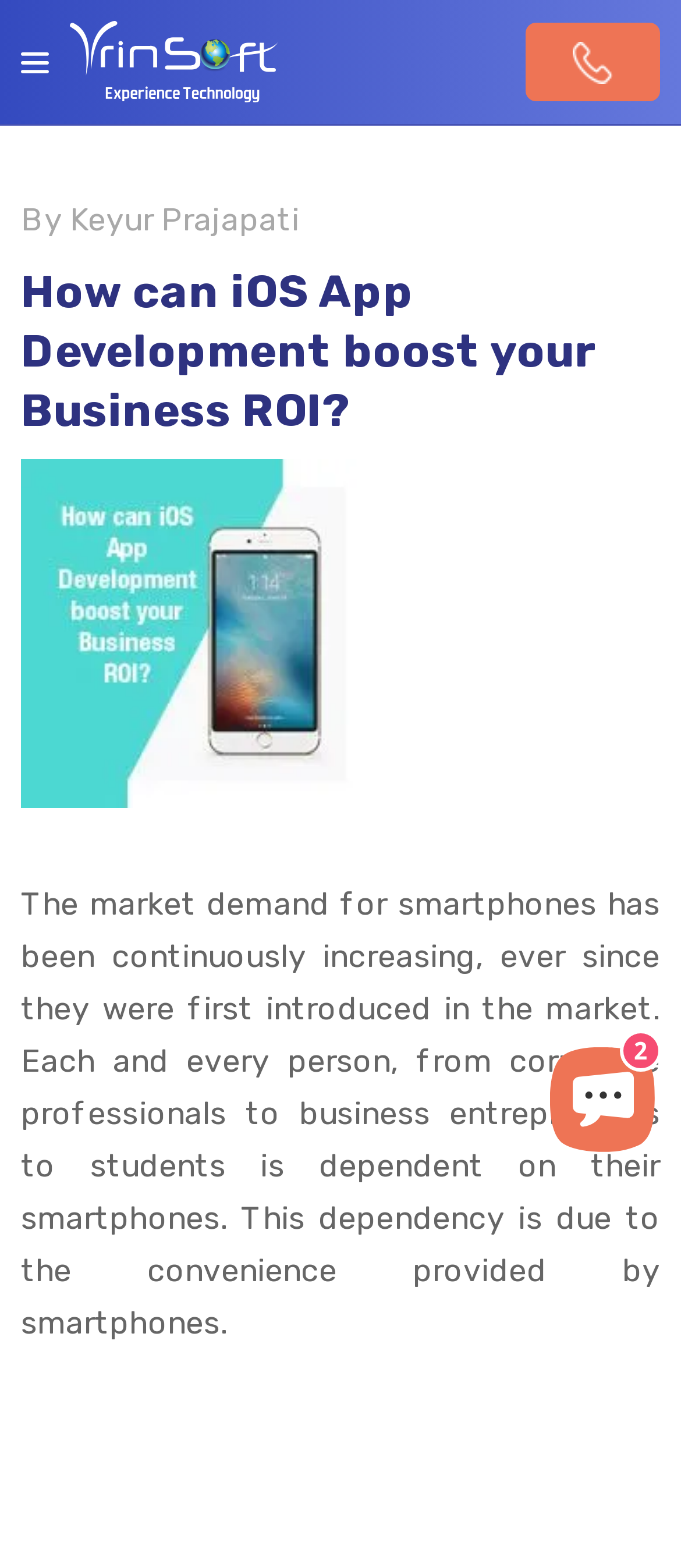Please give a concise answer to this question using a single word or phrase: 
What is the company name mentioned on the webpage?

Vrinsoft Technology